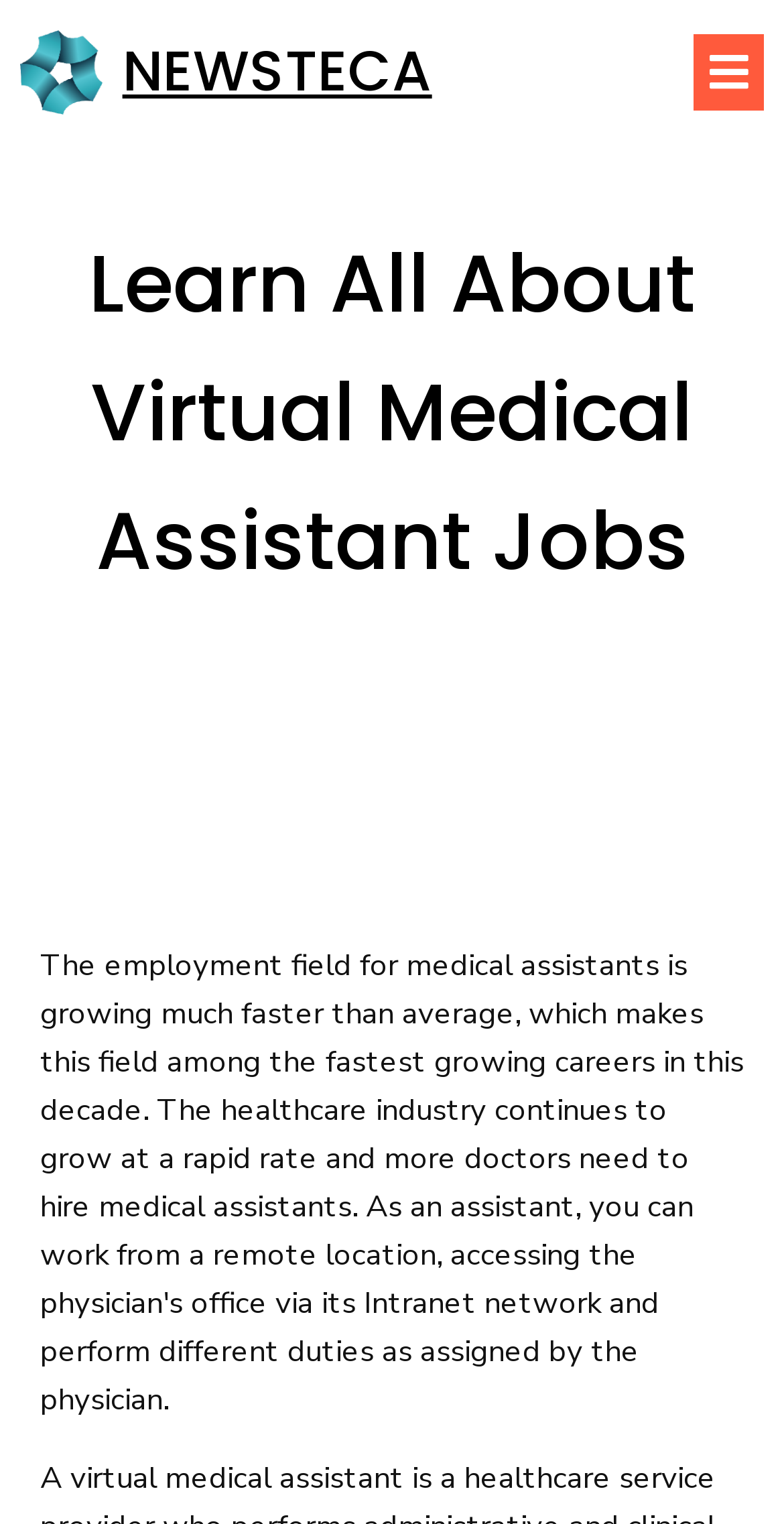Using the given element description, provide the bounding box coordinates (top-left x, top-left y, bottom-right x, bottom-right y) for the corresponding UI element in the screenshot: NEWSTECA

[0.026, 0.02, 0.774, 0.075]